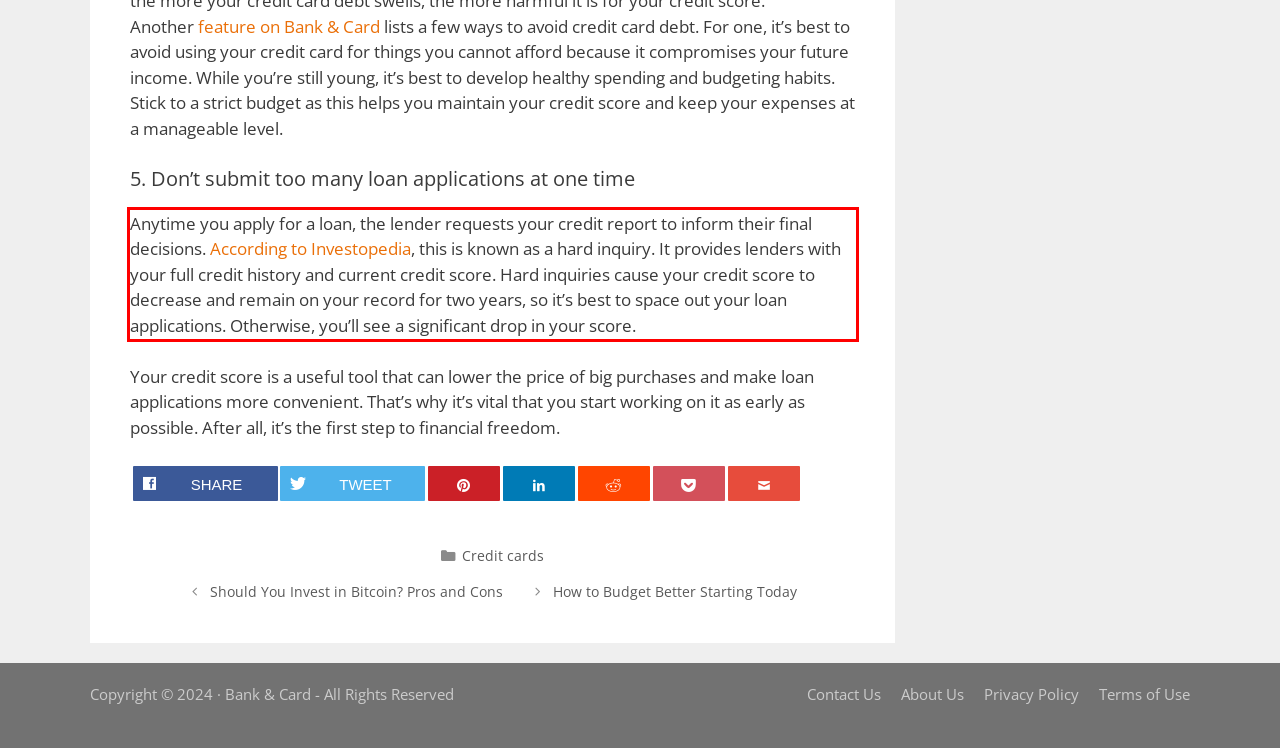You have a screenshot of a webpage, and there is a red bounding box around a UI element. Utilize OCR to extract the text within this red bounding box.

Anytime you apply for a loan, the lender requests your credit report to inform their final decisions. According to Investopedia, this is known as a hard inquiry. It provides lenders with your full credit history and current credit score. Hard inquiries cause your credit score to decrease and remain on your record for two years, so it’s best to space out your loan applications. Otherwise, you’ll see a significant drop in your score.